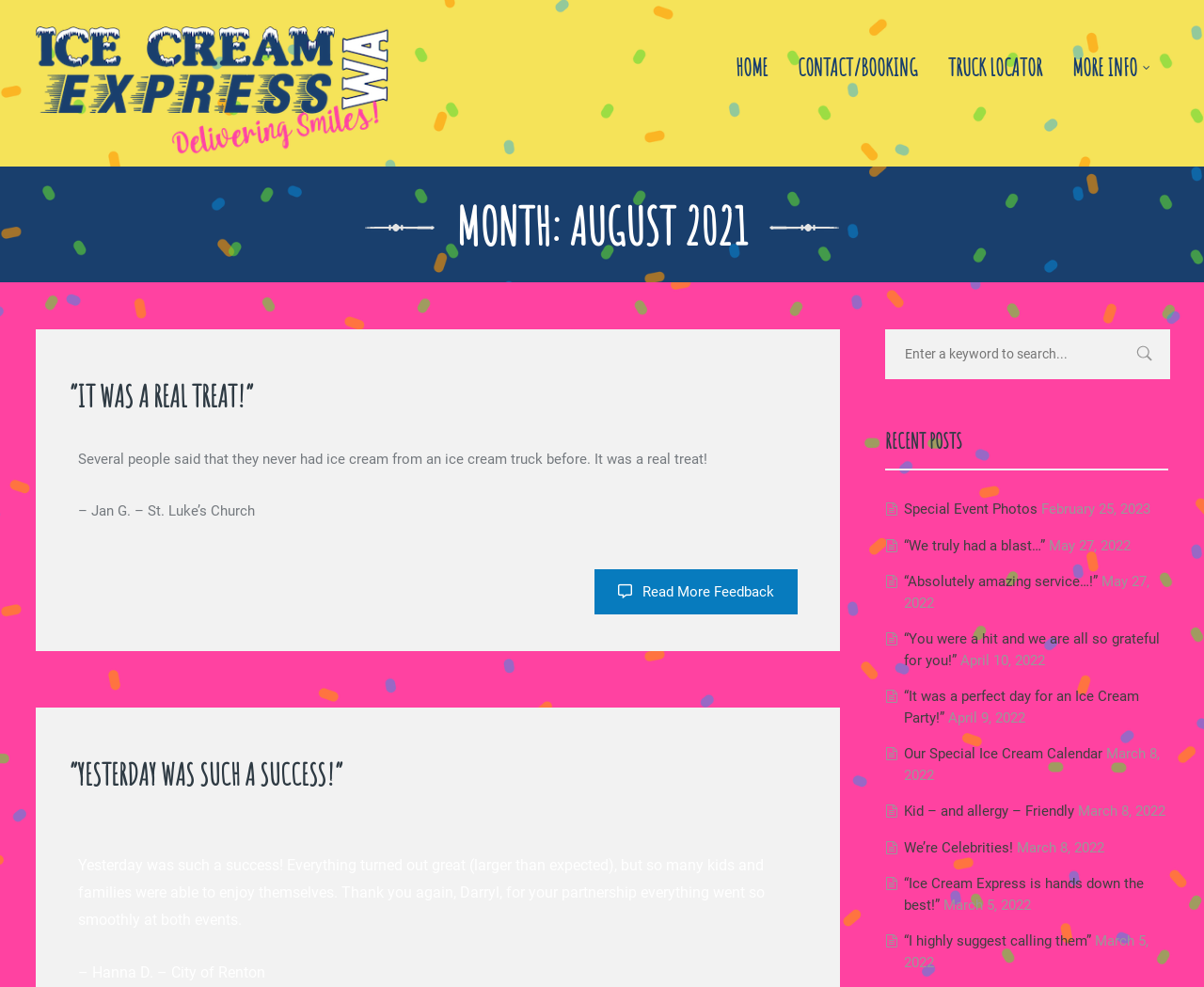Show me the bounding box coordinates of the clickable region to achieve the task as per the instruction: "View Special Event Photos".

[0.751, 0.507, 0.862, 0.525]